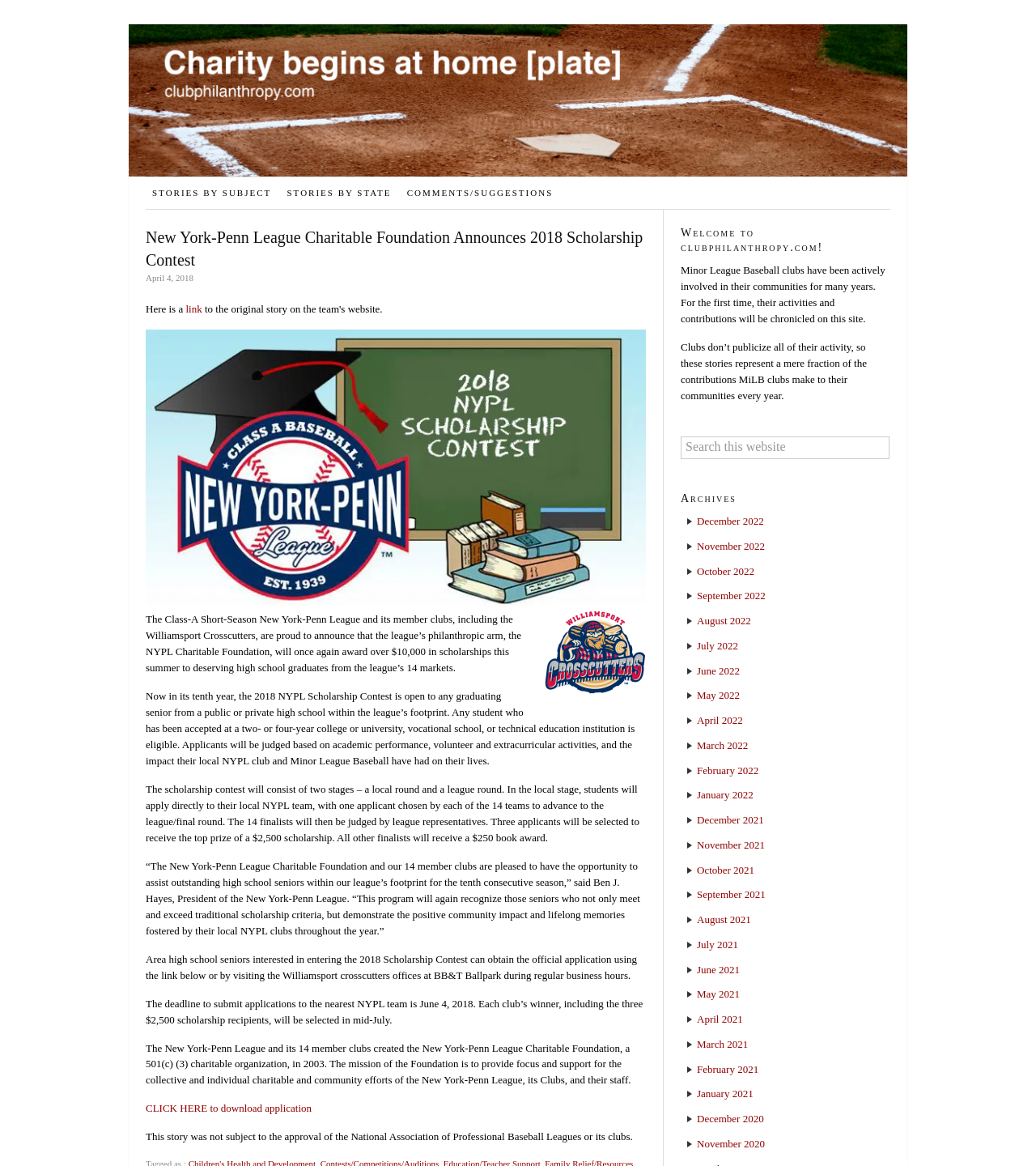How many scholarships will be awarded in the league round?
Use the screenshot to answer the question with a single word or phrase.

Three